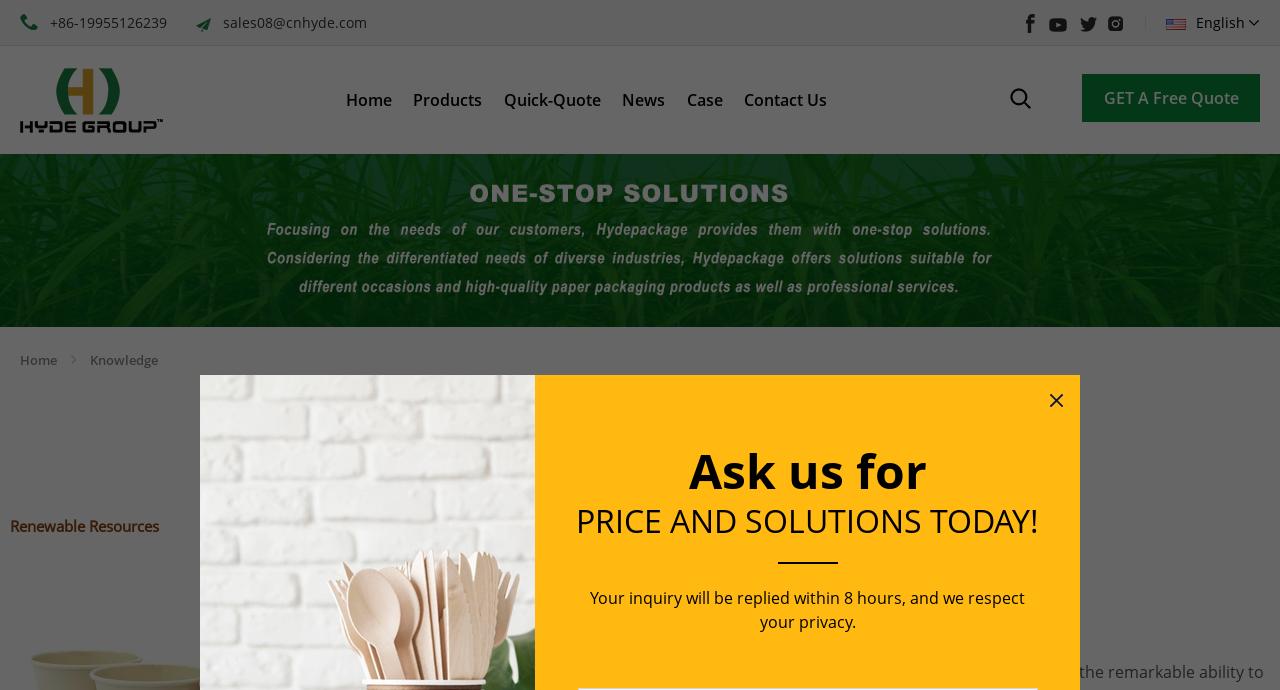Please provide a brief answer to the question using only one word or phrase: 
How long does the company take to reply to inquiries?

Within 8 hours